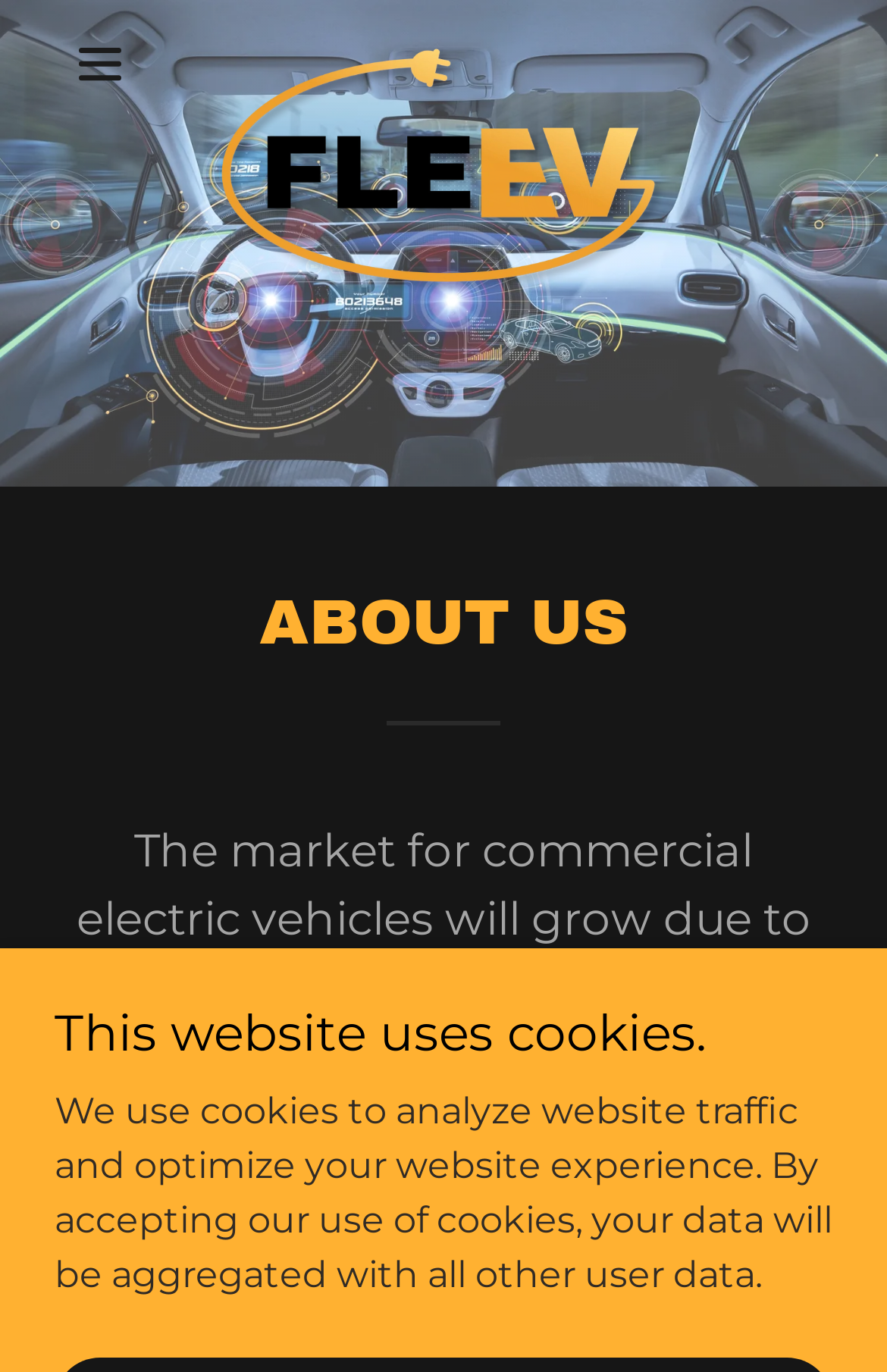What is the logo of the website?
Look at the image and answer with only one word or phrase.

FLEEV MANAGEMENT CORP.